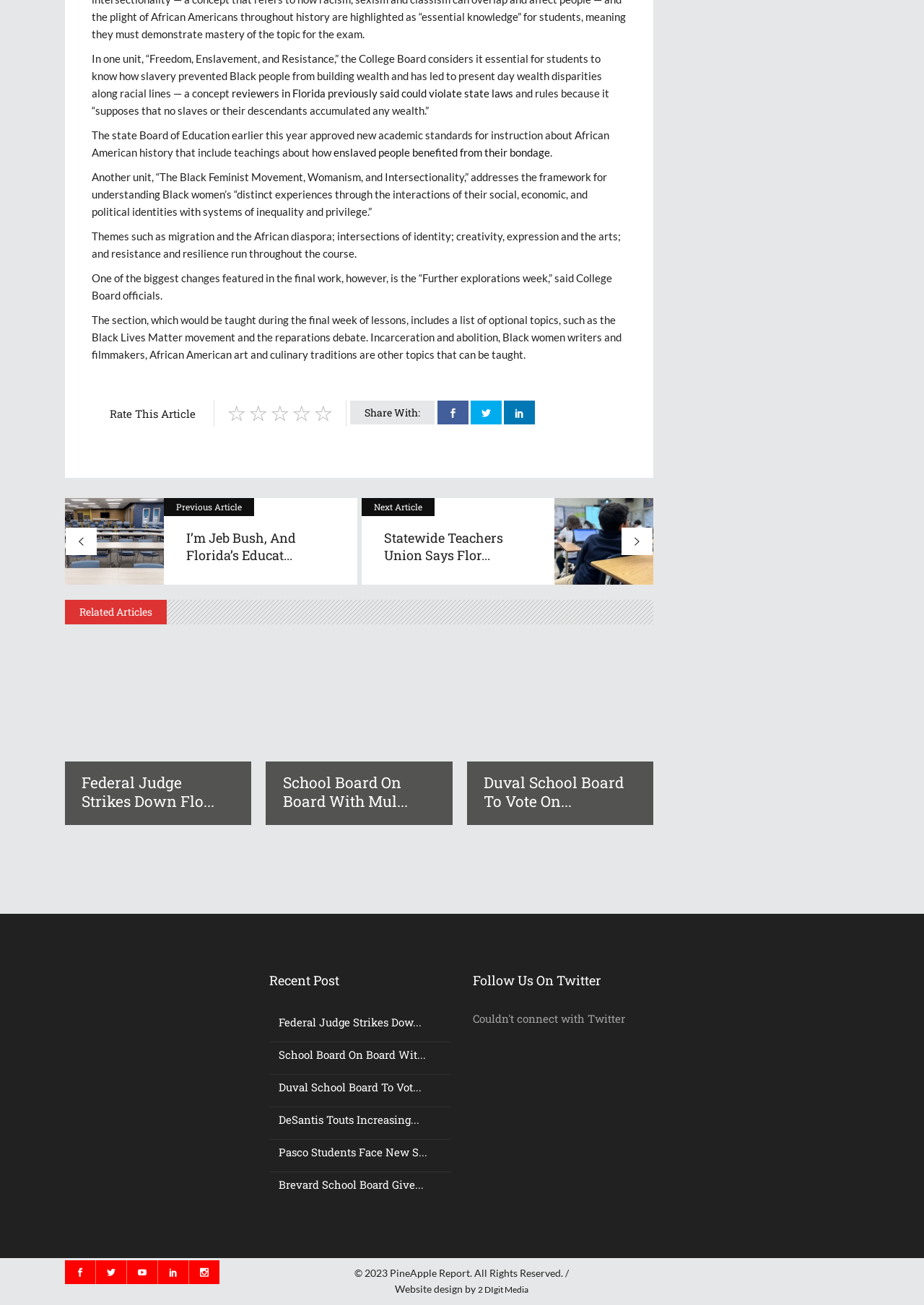Based on the element description 2 DIgit Media, identify the bounding box coordinates for the UI element. The coordinates should be in the format (top-left x, top-left y, bottom-right x, bottom-right y) and within the 0 to 1 range.

[0.518, 0.984, 0.572, 0.992]